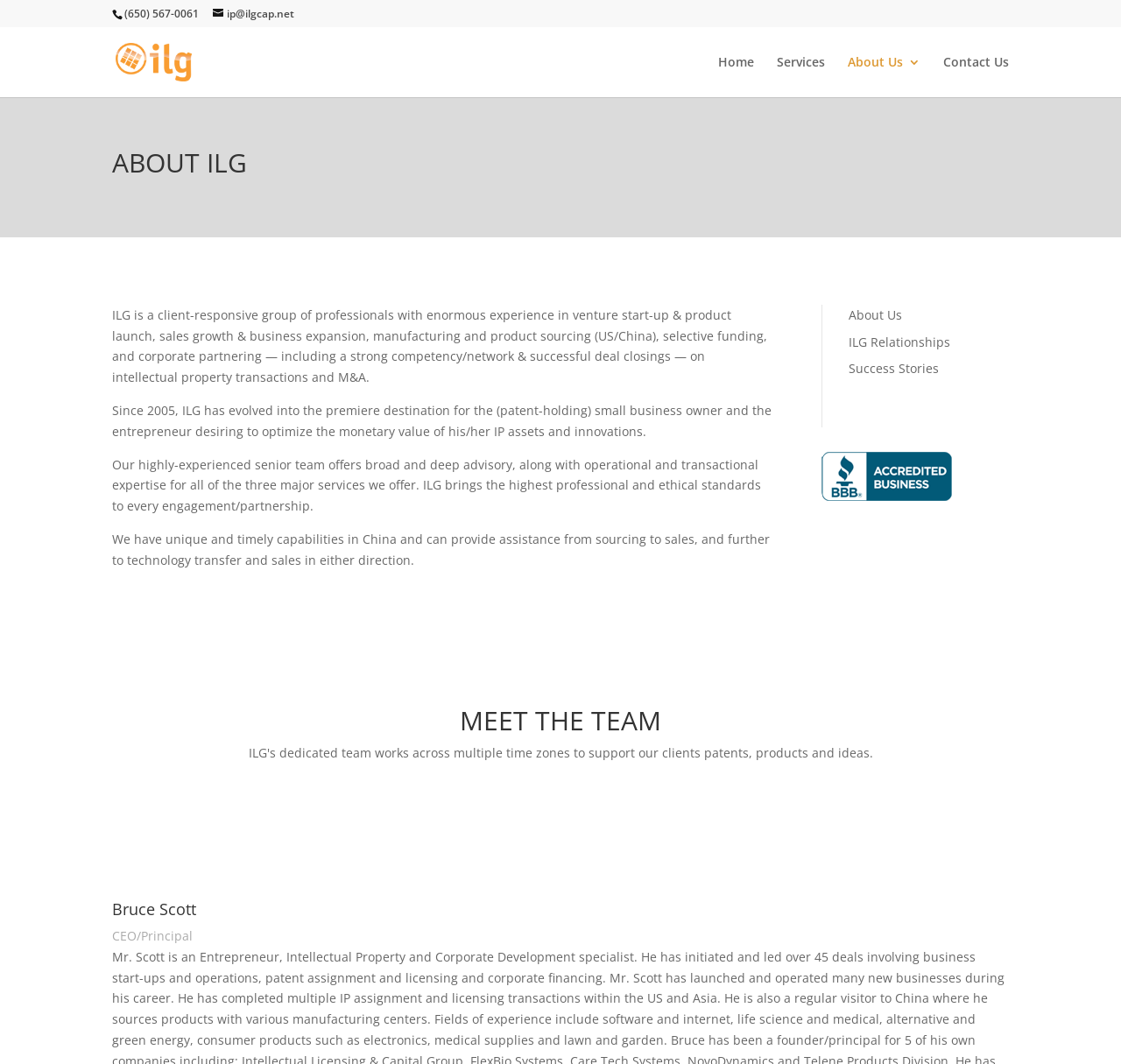Describe all the visual and textual components of the webpage comprehensively.

This webpage is about ILG, a client-responsive group of professionals with expertise in various areas such as venture start-up, product launch, sales growth, and business expansion. 

At the top left corner, there is a phone number "(650) 567-0061" and an email address "ip@ilgcap.net". Next to the email address, there is a link to "ILG" with an accompanying image. 

On the top right corner, there are four links: "Home", "Services", "About Us 3", and "Contact Us". 

Below the top navigation links, there is a heading "ABOUT ILG" followed by three paragraphs of text that describe ILG's services, expertise, and values. 

On the right side of the page, there are five links: "About Us", "ILG Relationships", "Success Stories", and an empty link. 

Further down the page, there is a heading "MEET THE TEAM" followed by a heading "Bruce Scott" and a description "CEO/Principal".